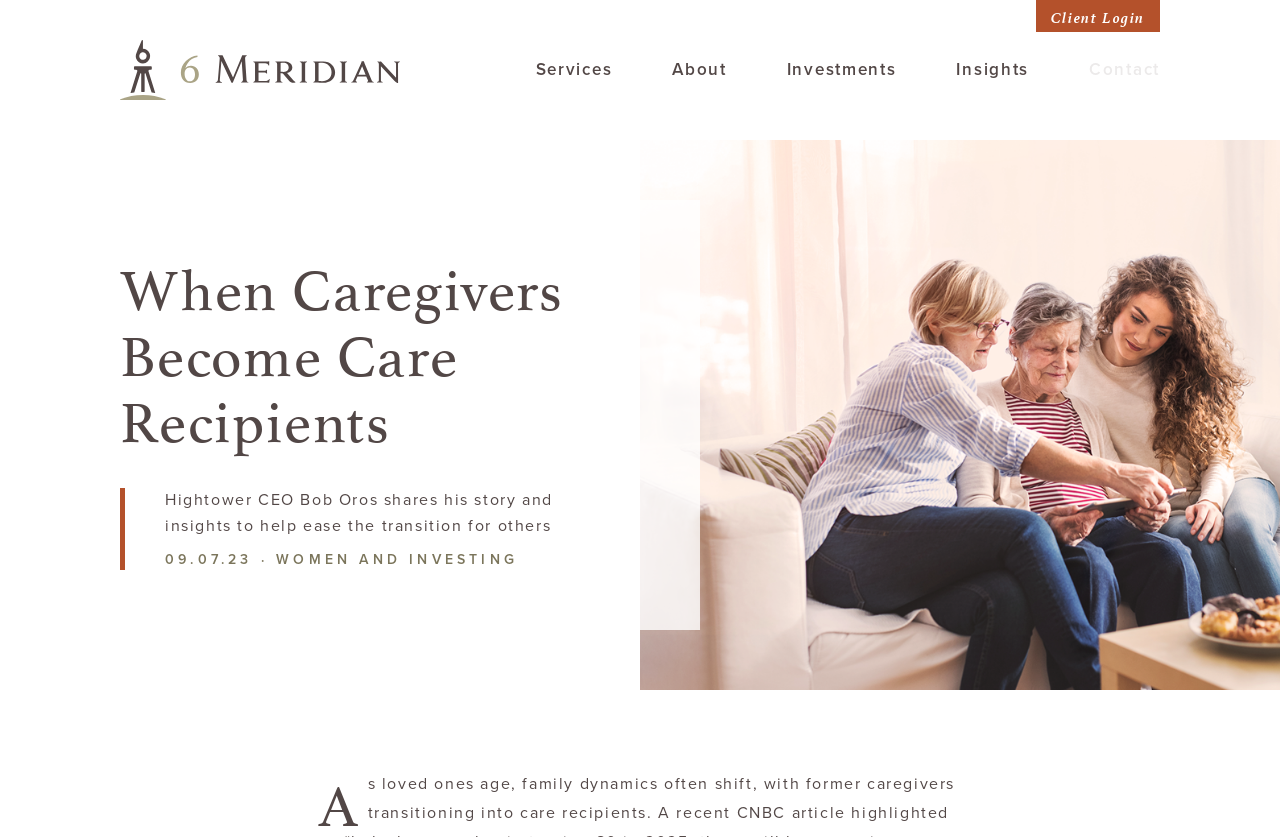What is the date of the article?
Please provide a detailed and comprehensive answer to the question.

I determined the answer by looking at the static text '09.07.23' which is likely the date of the article.